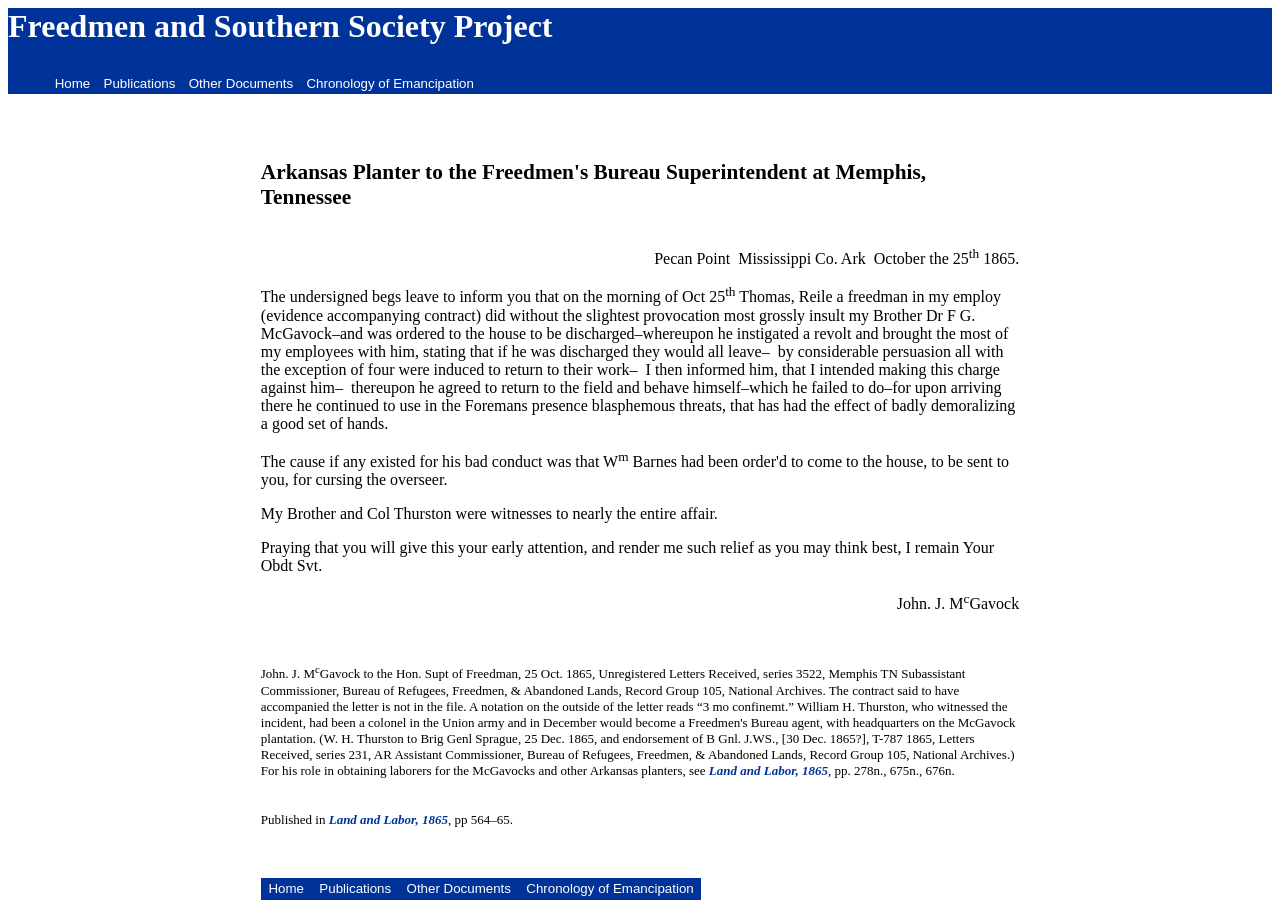What is the name of the publication?
Provide a one-word or short-phrase answer based on the image.

Land and Labor, 1865